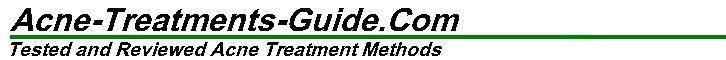Refer to the screenshot and give an in-depth answer to this question: What is the purpose of the stylized text?

The stylized text is used to emphasize the website's dedication to providing tested and reviewed acne treatment options, conveying a sense of commitment and expertise in the field of acne treatment.